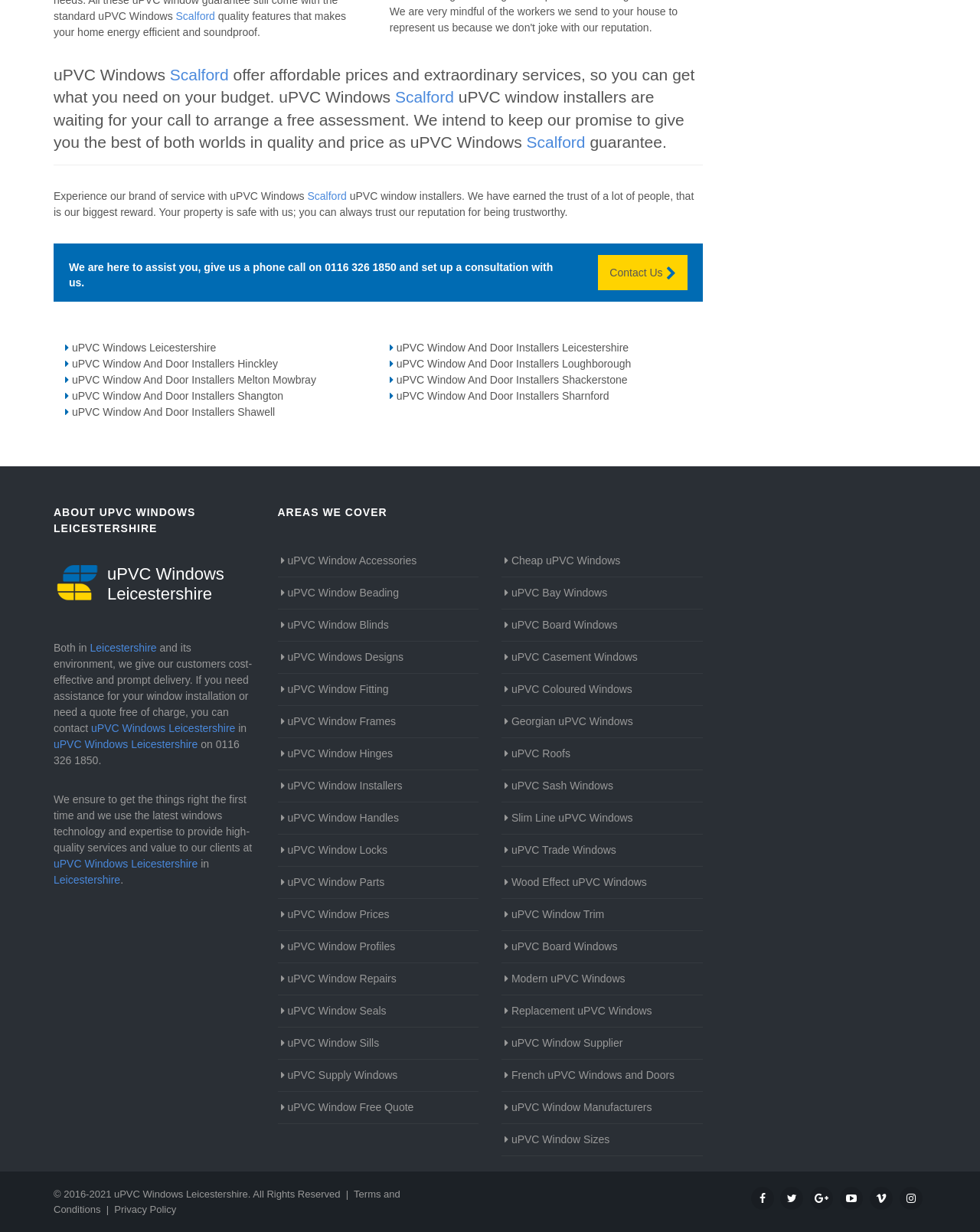Given the webpage screenshot and the description, determine the bounding box coordinates (top-left x, top-left y, bottom-right x, bottom-right y) that define the location of the UI element matching this description: parent_node: Dave Christensen value="Search"

None